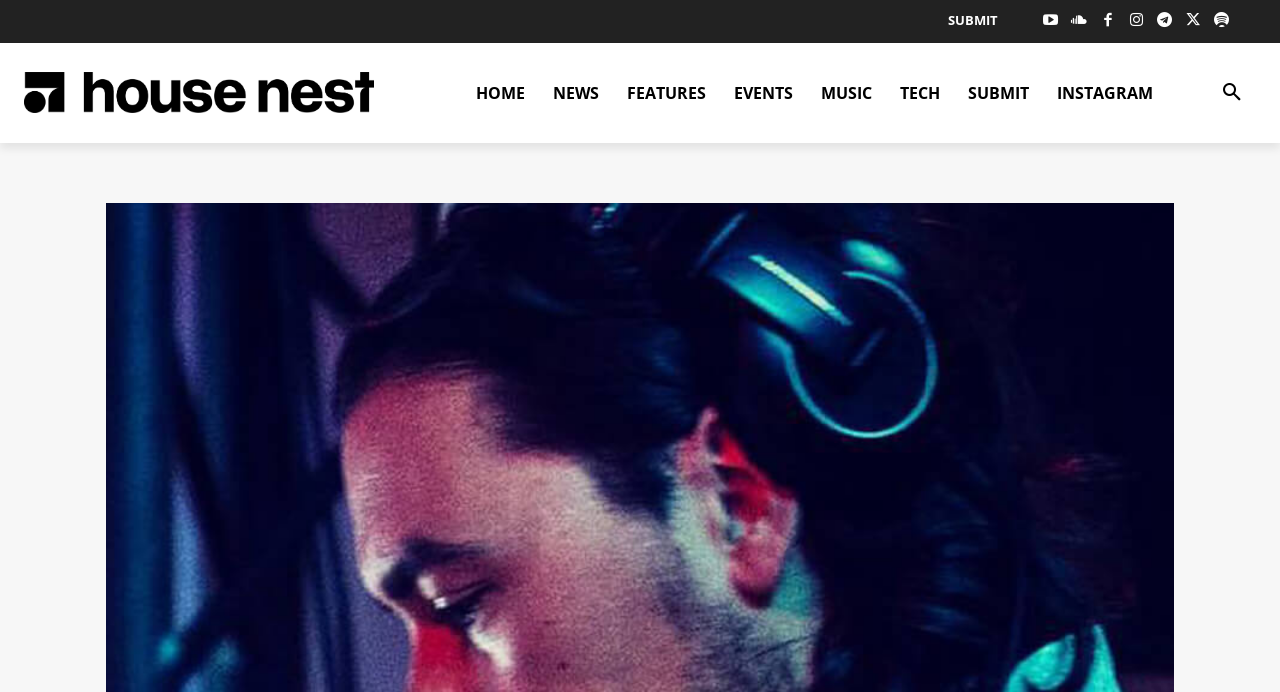Specify the bounding box coordinates of the area that needs to be clicked to achieve the following instruction: "check instagram".

[0.815, 0.076, 0.912, 0.191]